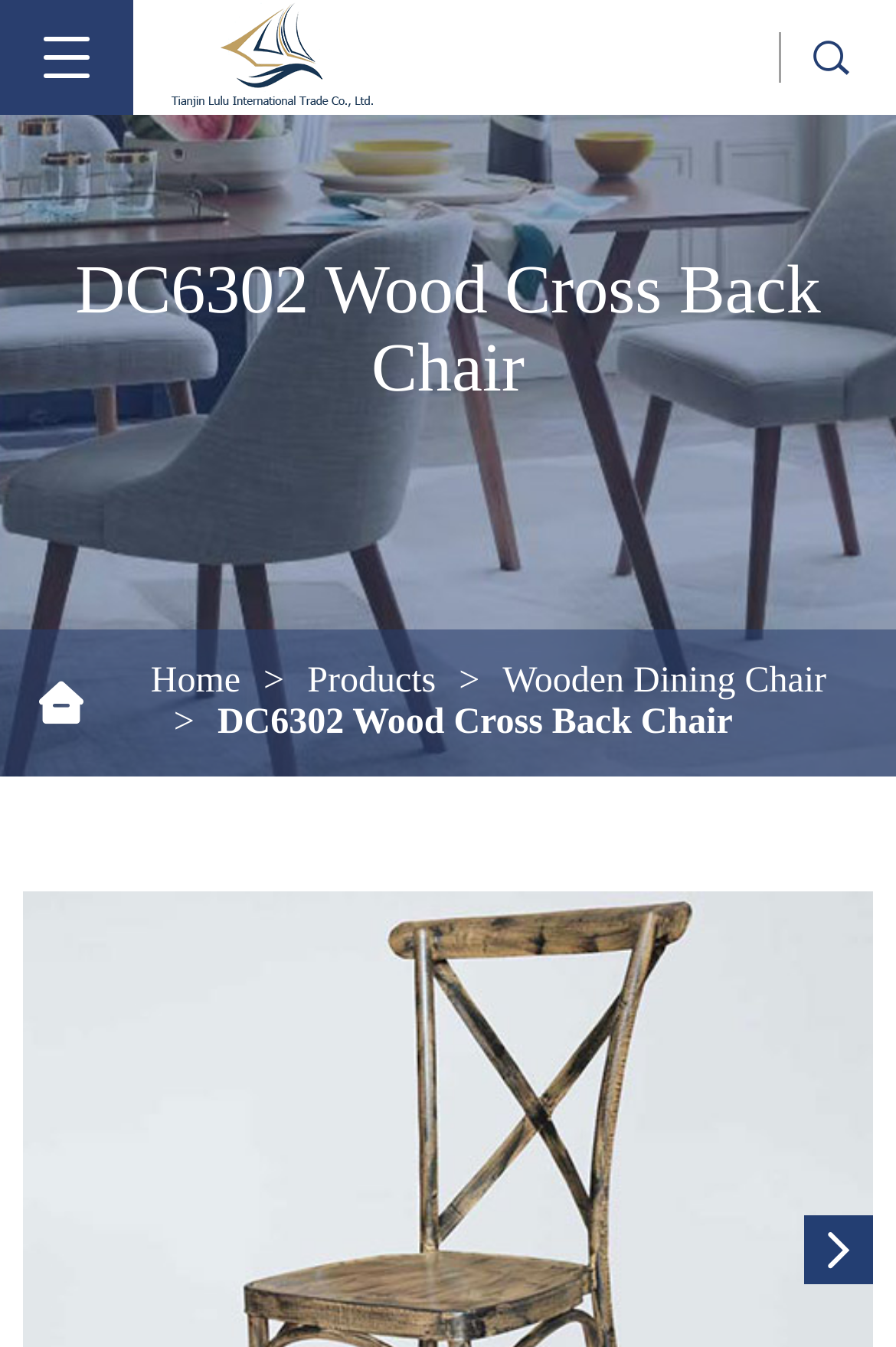Identify the bounding box coordinates for the UI element described as: "Wooden Dining Chair". The coordinates should be provided as four floats between 0 and 1: [left, top, right, bottom].

[0.561, 0.491, 0.922, 0.522]